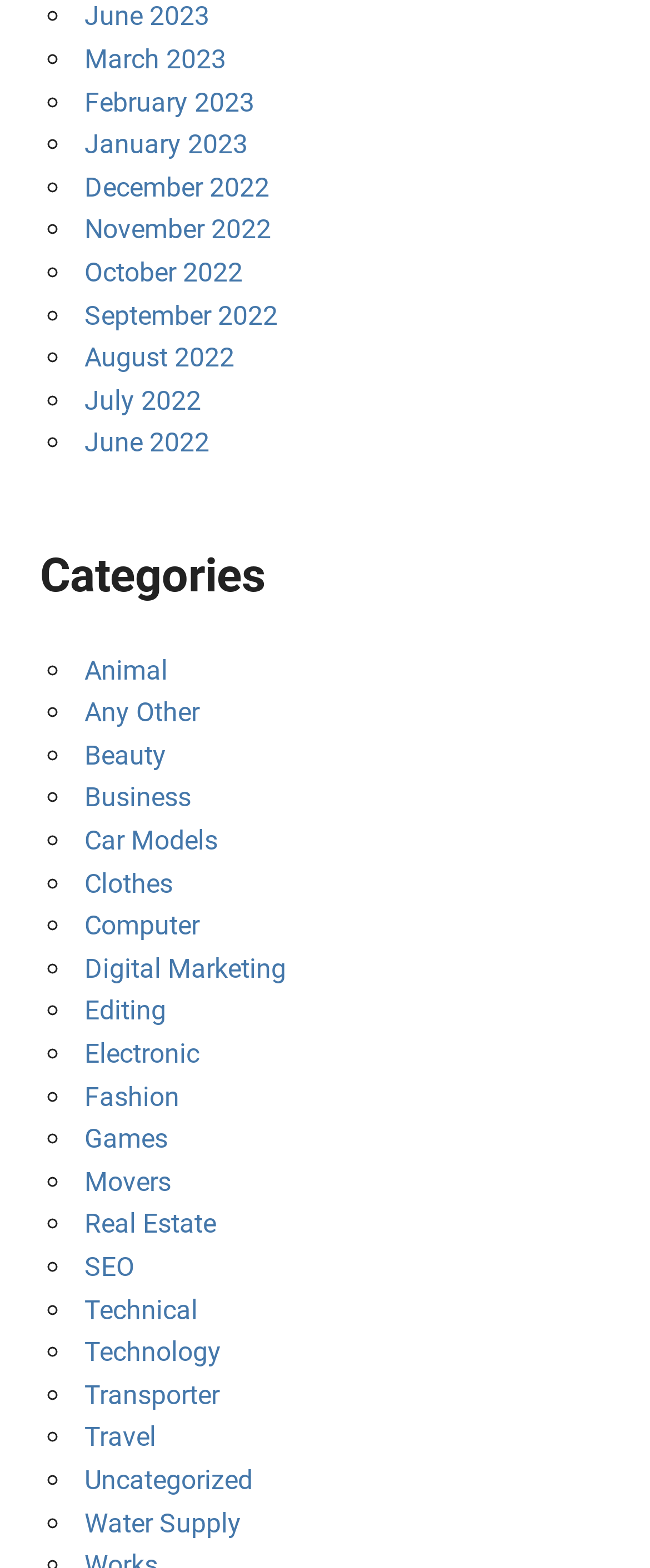How many categories are listed?
Based on the visual information, provide a detailed and comprehensive answer.

I counted the number of links under the 'Categories' heading, and there are 24 links, each representing a category.